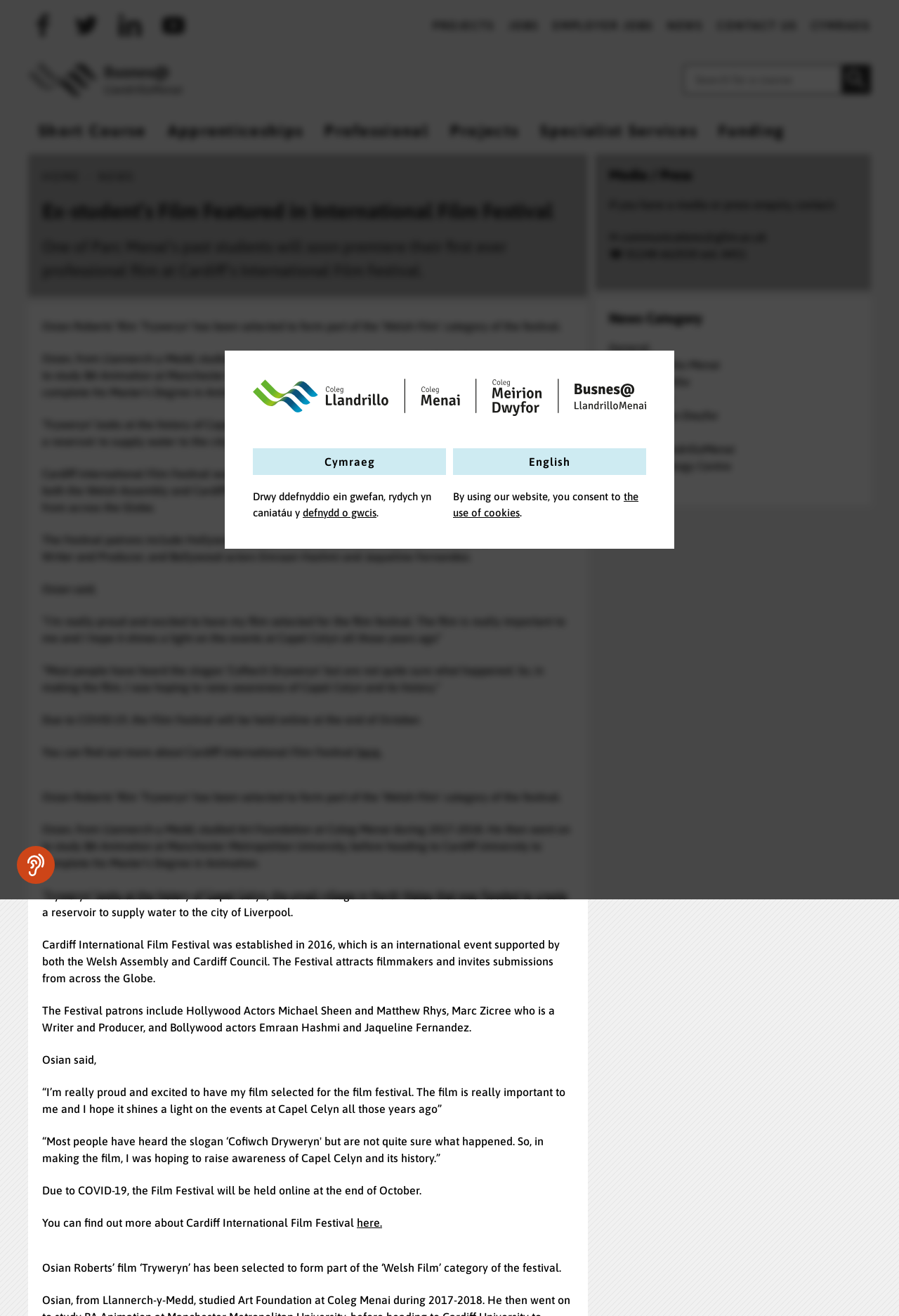Please identify the coordinates of the bounding box for the clickable region that will accomplish this instruction: "Contact us".

[0.798, 0.014, 0.886, 0.024]